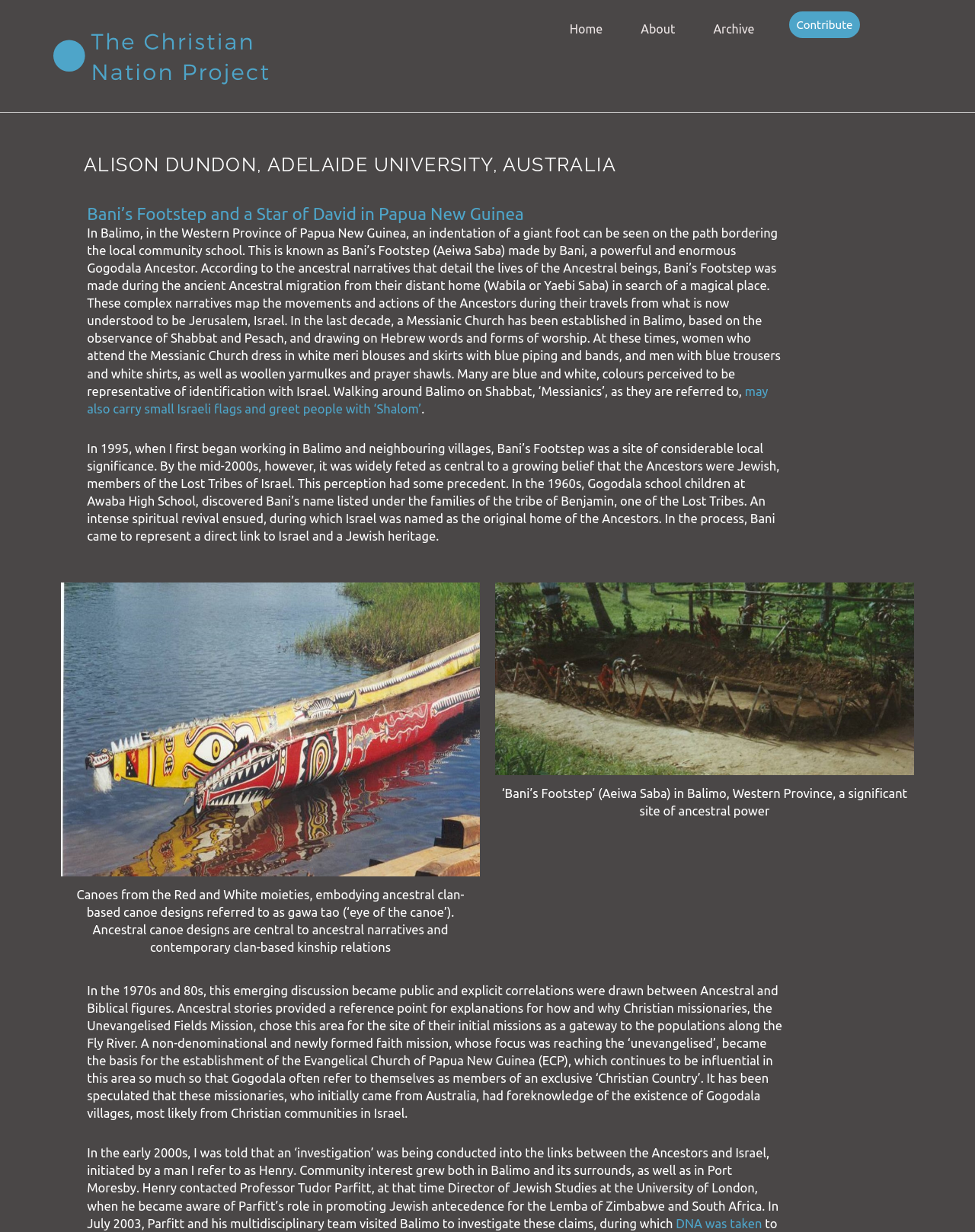What is the name of the church established in Balimo?
Please give a detailed and elaborate explanation in response to the question.

The answer can be found in the text 'In the last decade, a Messianic Church has been established in Balimo, based on the observance of Shabbat and Pesach, and drawing on Hebrew words and forms of worship' which provides information about the church established in Balimo.